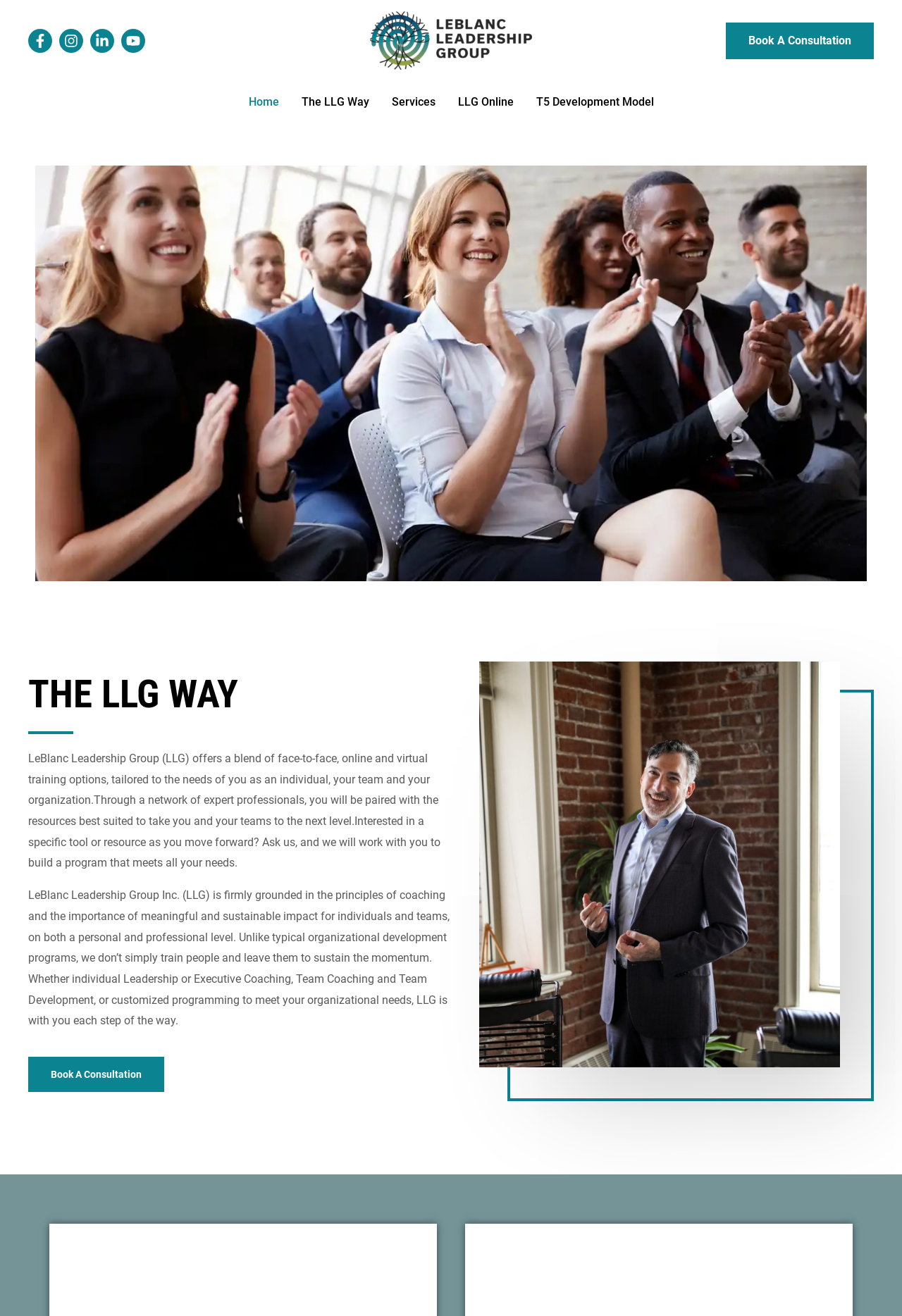Analyze the image and answer the question with as much detail as possible: 
What is the image description of the logo?

I looked at the image element with the description 'Leblanc Leadership Group' and found that it is the logo of the company, located at coordinates [0.41, 0.009, 0.59, 0.053].